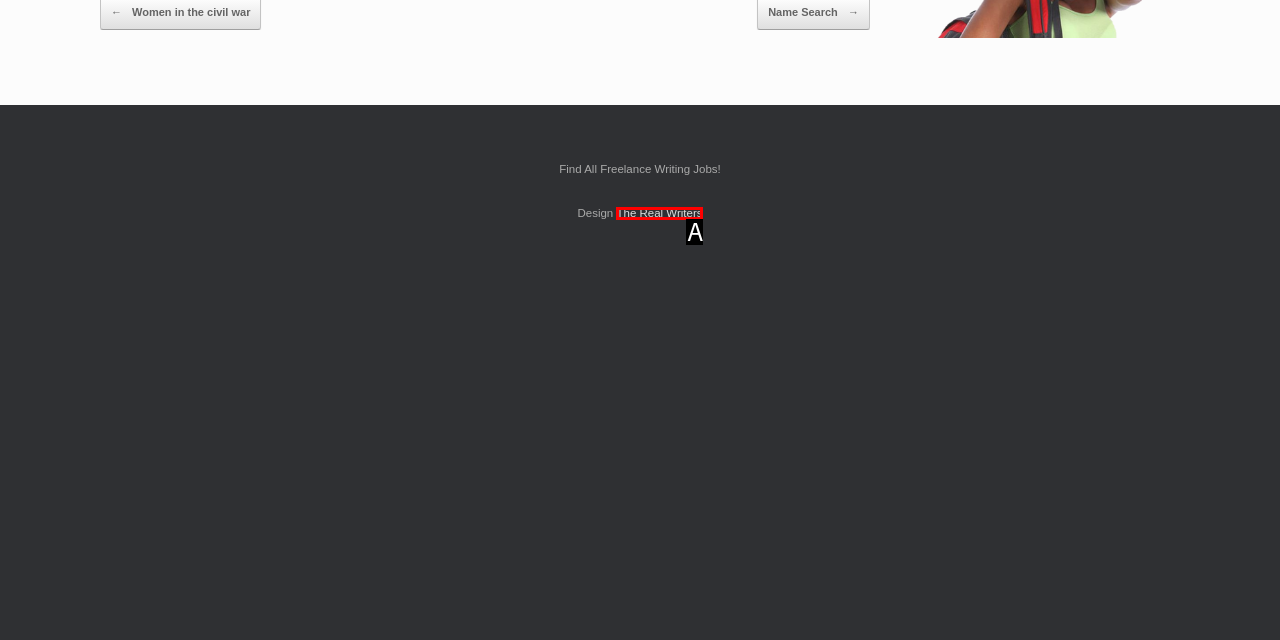Identify the HTML element that matches the description: The Real Writers. Provide the letter of the correct option from the choices.

A